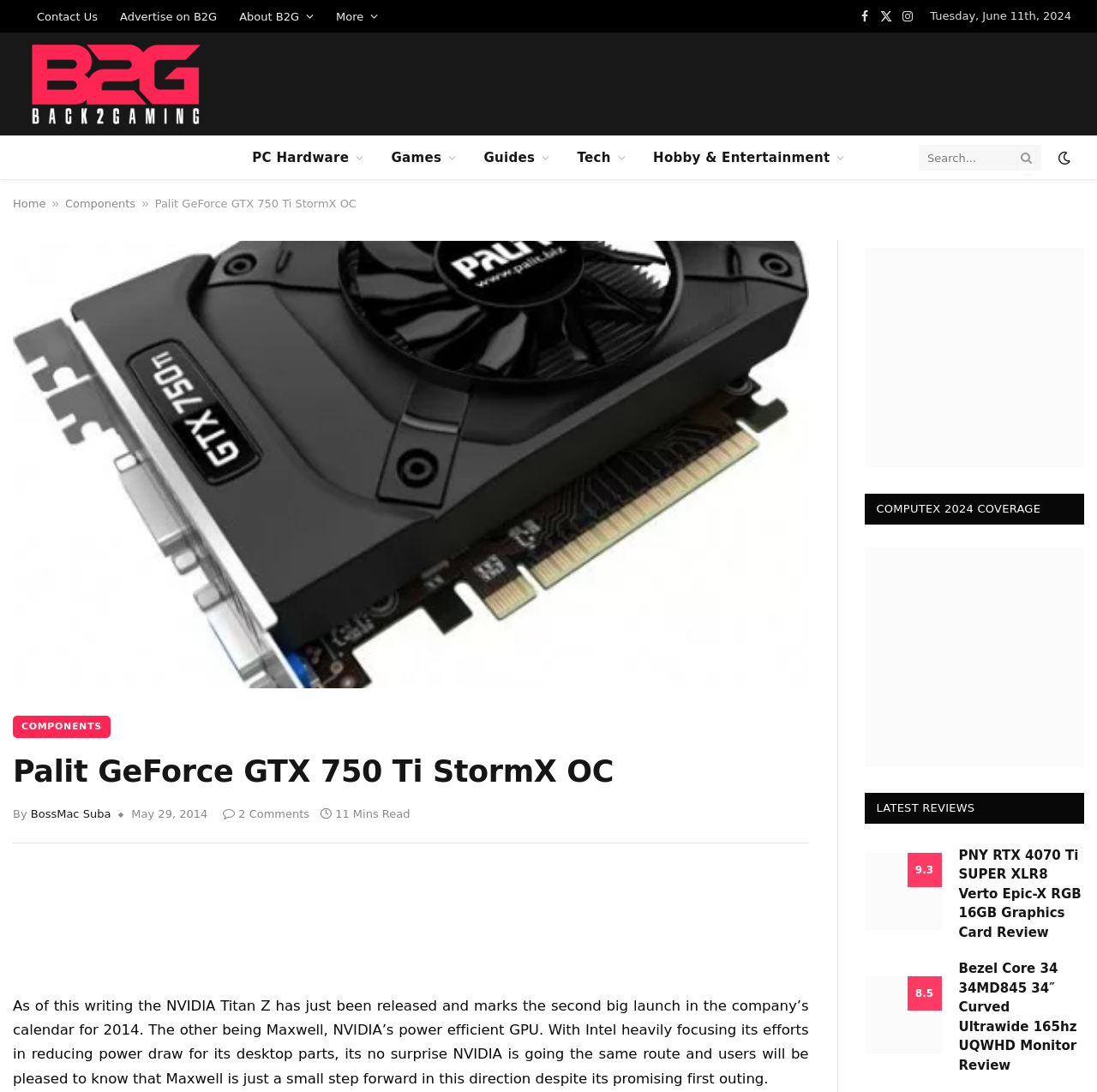Please identify the bounding box coordinates of the element that needs to be clicked to execute the following command: "Visit the Facebook page". Provide the bounding box using four float numbers between 0 and 1, formatted as [left, top, right, bottom].

[0.78, 0.0, 0.797, 0.03]